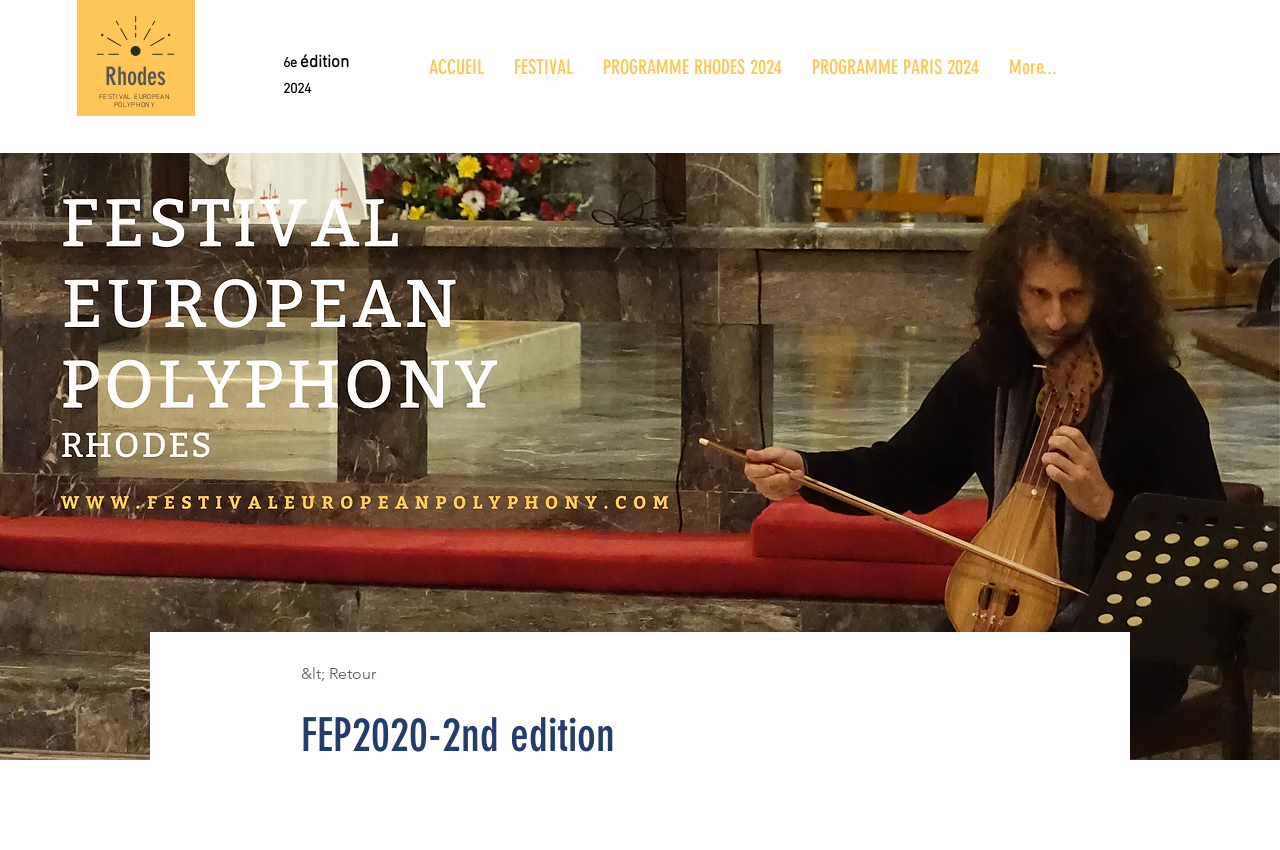Determine the bounding box coordinates of the clickable region to follow the instruction: "Return to previous page".

[0.235, 0.776, 0.338, 0.811]